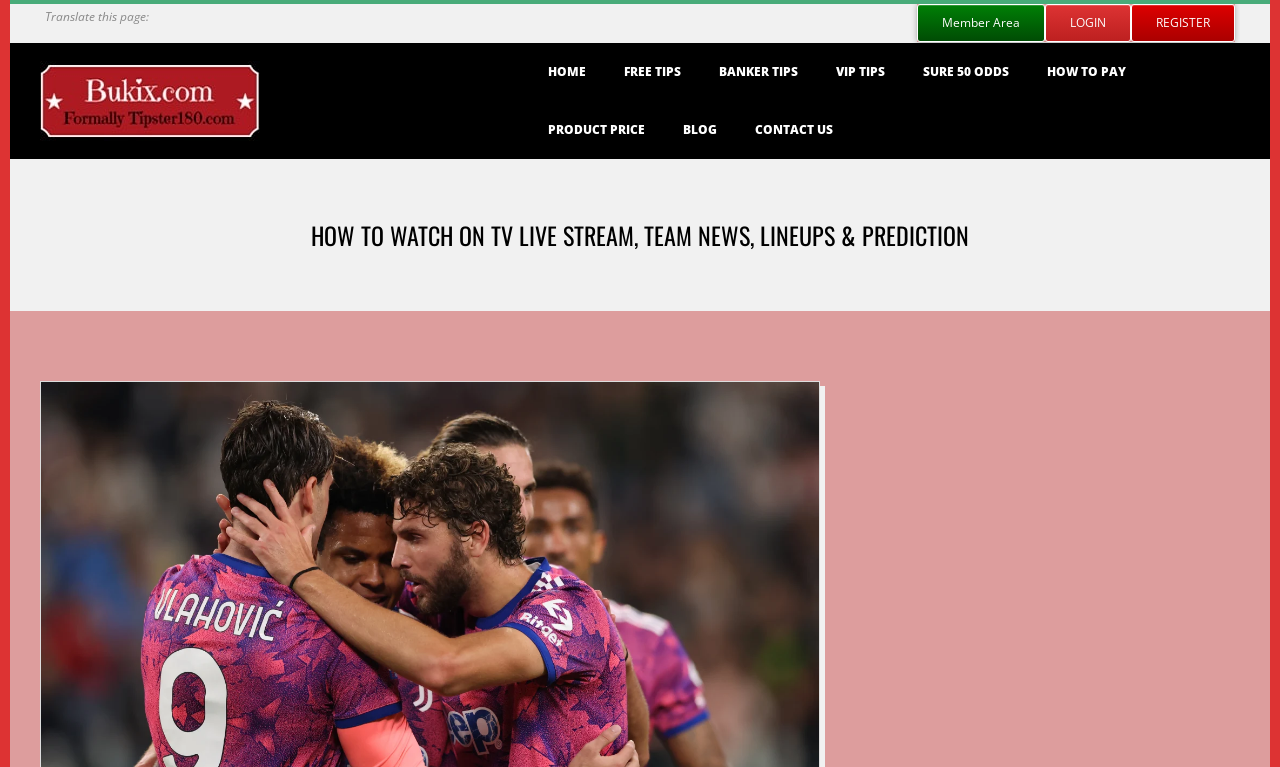Can you give a detailed response to the following question using the information from the image? What type of content is available on the website?

I inferred this by examining the primary navigation menu which contains links to 'FREE TIPS', 'BANKER TIPS', 'VIP TIPS', and 'SURE 50 ODDS', indicating that the website provides tips and predictions for various events.